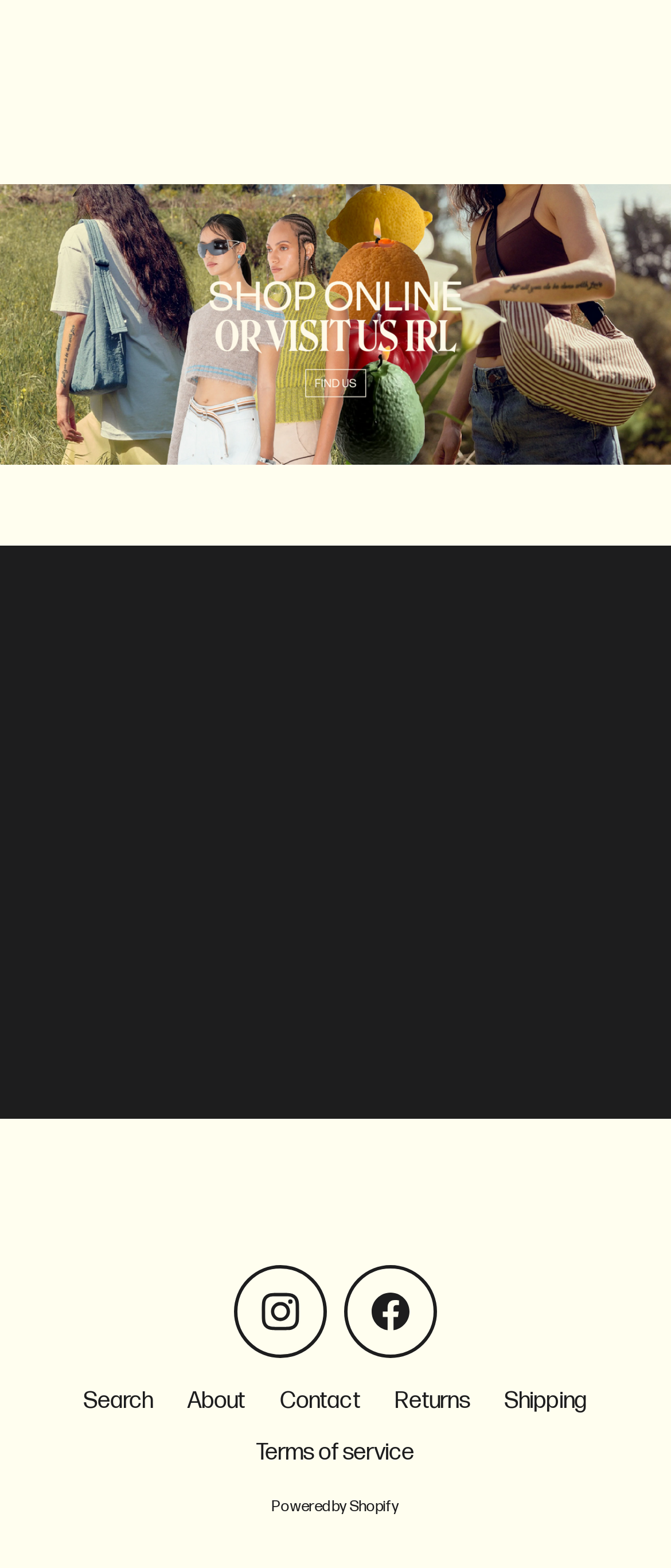Determine the bounding box coordinates of the element's region needed to click to follow the instruction: "Visit Instagram page". Provide these coordinates as four float numbers between 0 and 1, formatted as [left, top, right, bottom].

[0.349, 0.806, 0.487, 0.866]